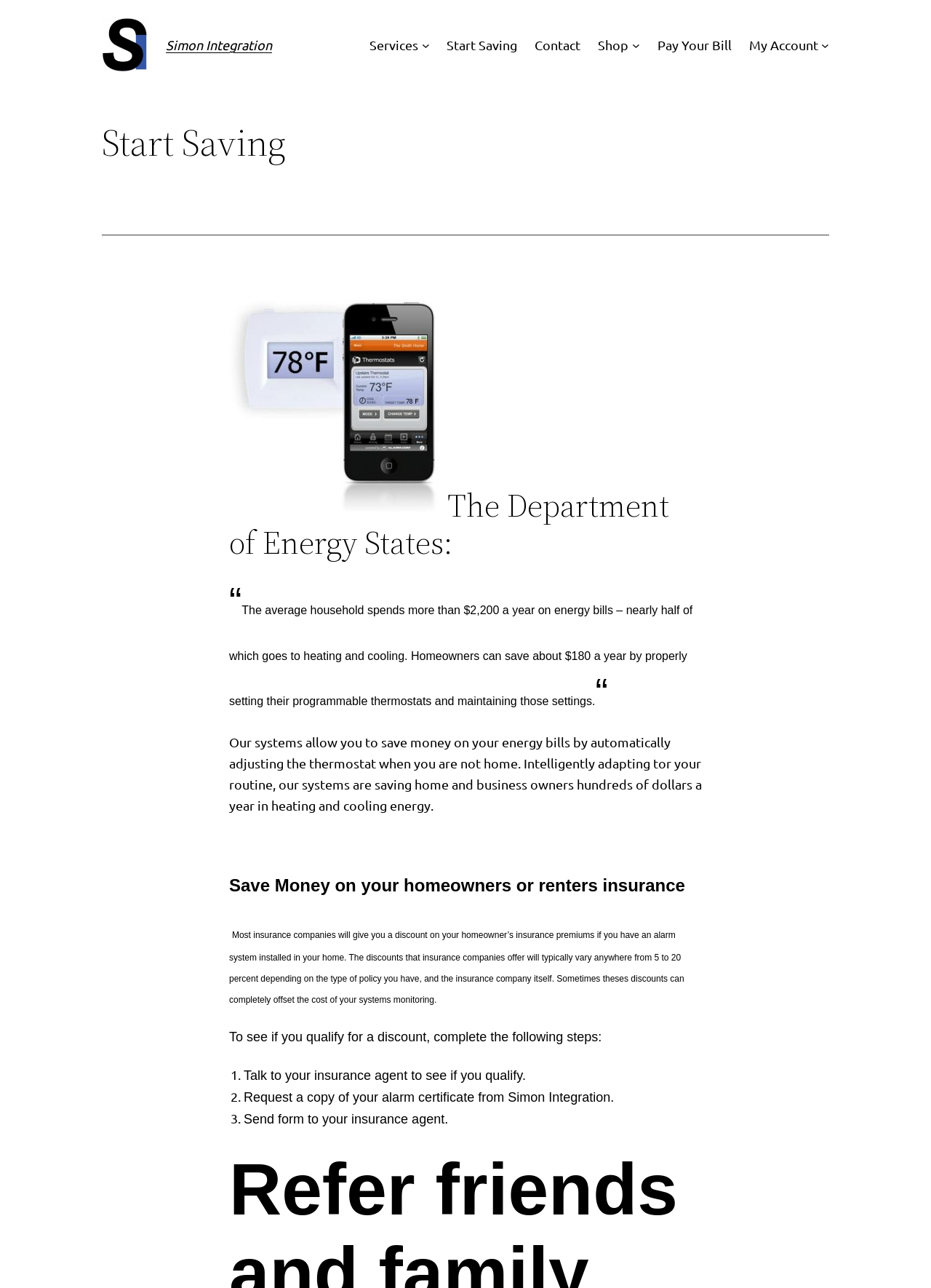Please answer the following question using a single word or phrase: 
How much can homeowners save by properly setting their programmable thermostats?

About $180 a year